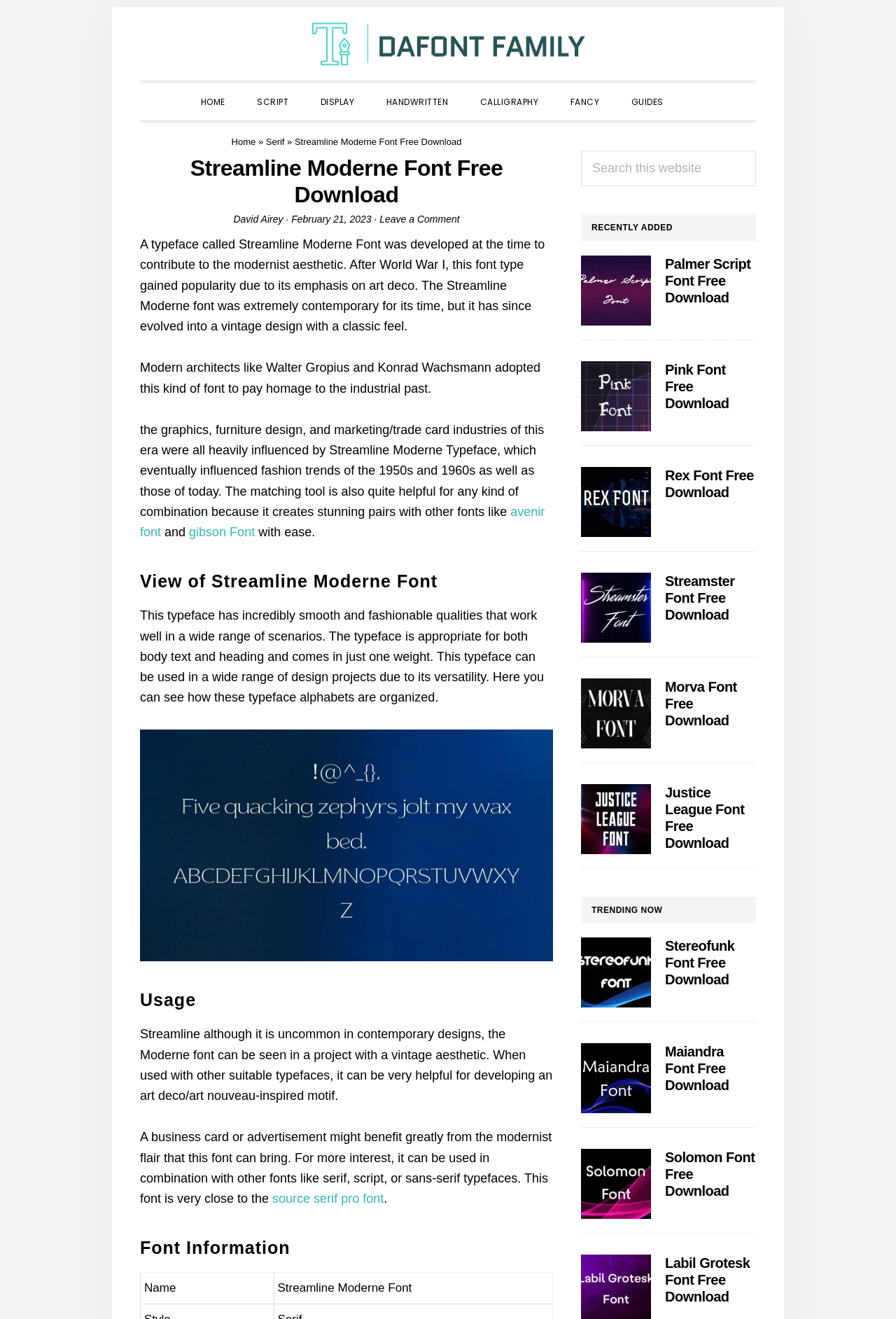Highlight the bounding box coordinates of the element you need to click to perform the following instruction: "Click on the 'Dafont Family' link."

[0.344, 0.013, 0.656, 0.056]